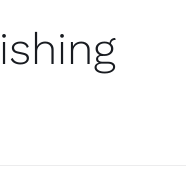What is the purpose of the 'Maintenance' section?
Can you give a detailed and elaborate answer to the question?

The 'Maintenance' section is designed to direct users to explore products and services essential for keeping yachts in optimal condition, contributing to the overall longevity and performance of marine vessels, emphasizing the importance of regular upkeep and the array of solutions available for yacht owners.